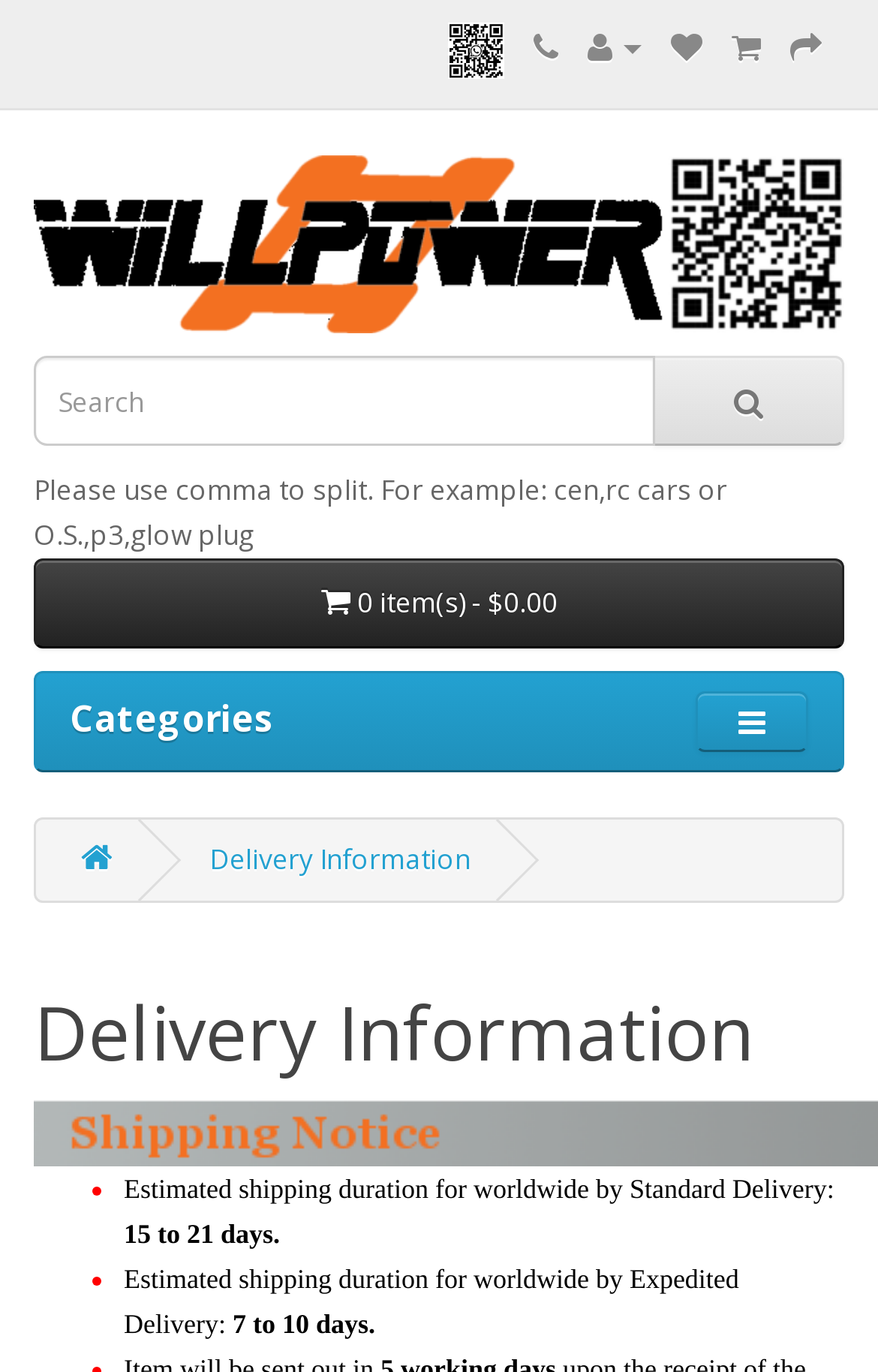Answer the following query with a single word or phrase:
How many items are in the cart?

0